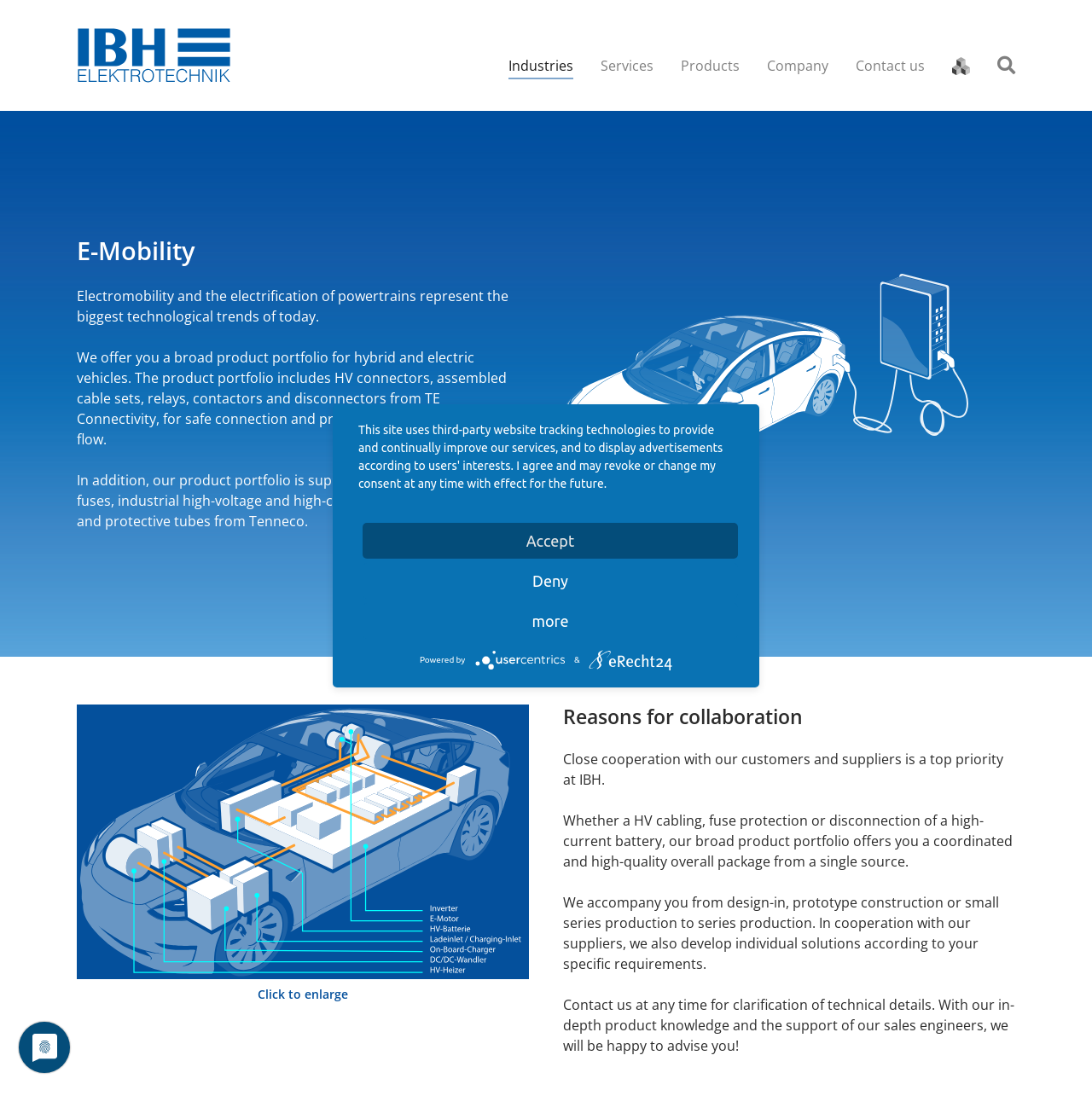Predict the bounding box of the UI element based on this description: "Contact us".

[0.771, 0.044, 0.859, 0.075]